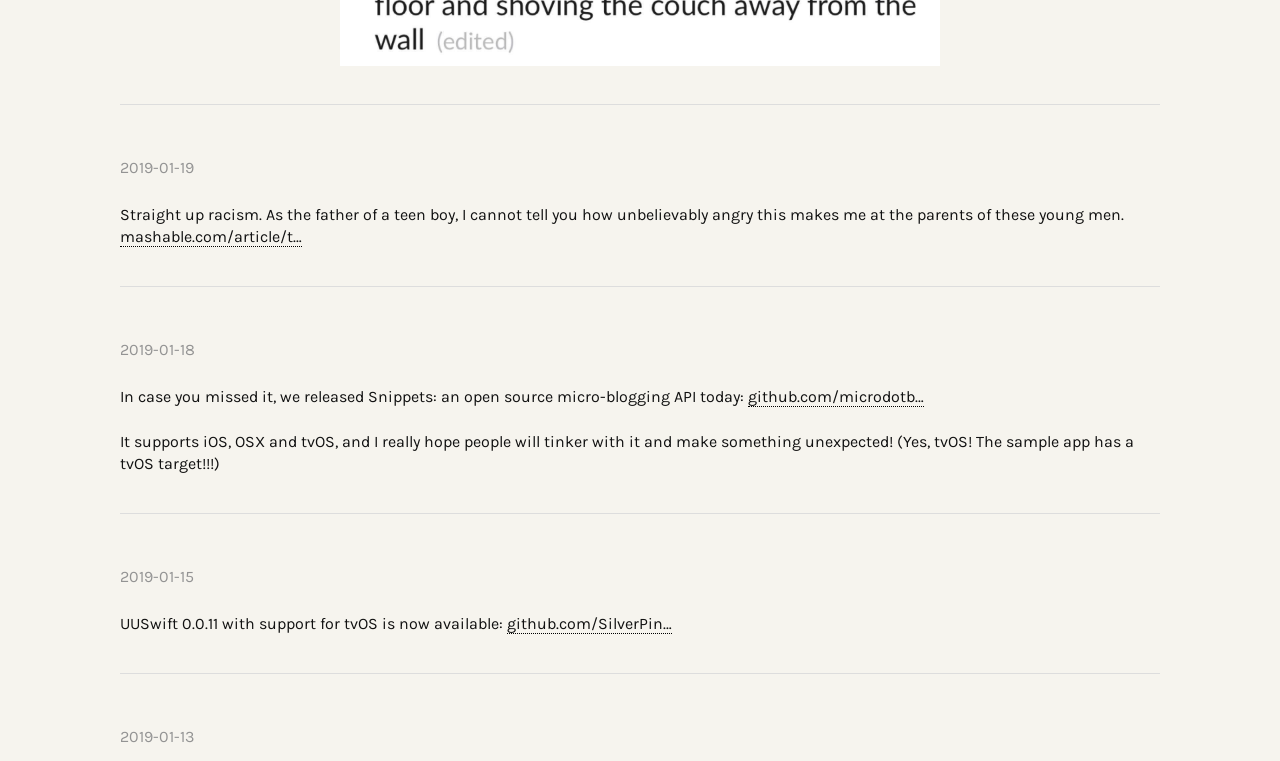Based on the element description "github.com/microdotb…", predict the bounding box coordinates of the UI element.

[0.584, 0.509, 0.722, 0.535]